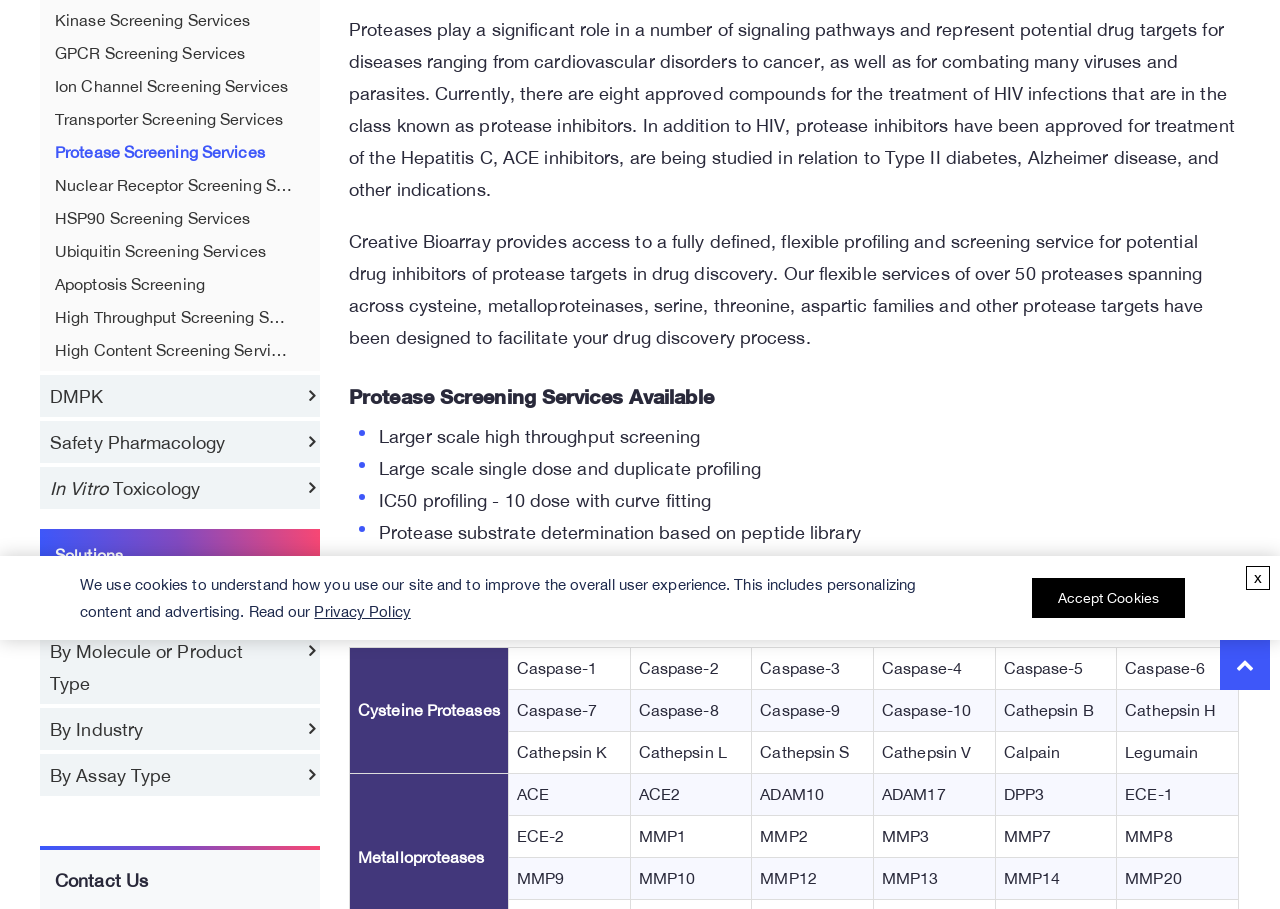Identify the bounding box for the described UI element: "High Content Screening Services".

[0.031, 0.372, 0.228, 0.398]